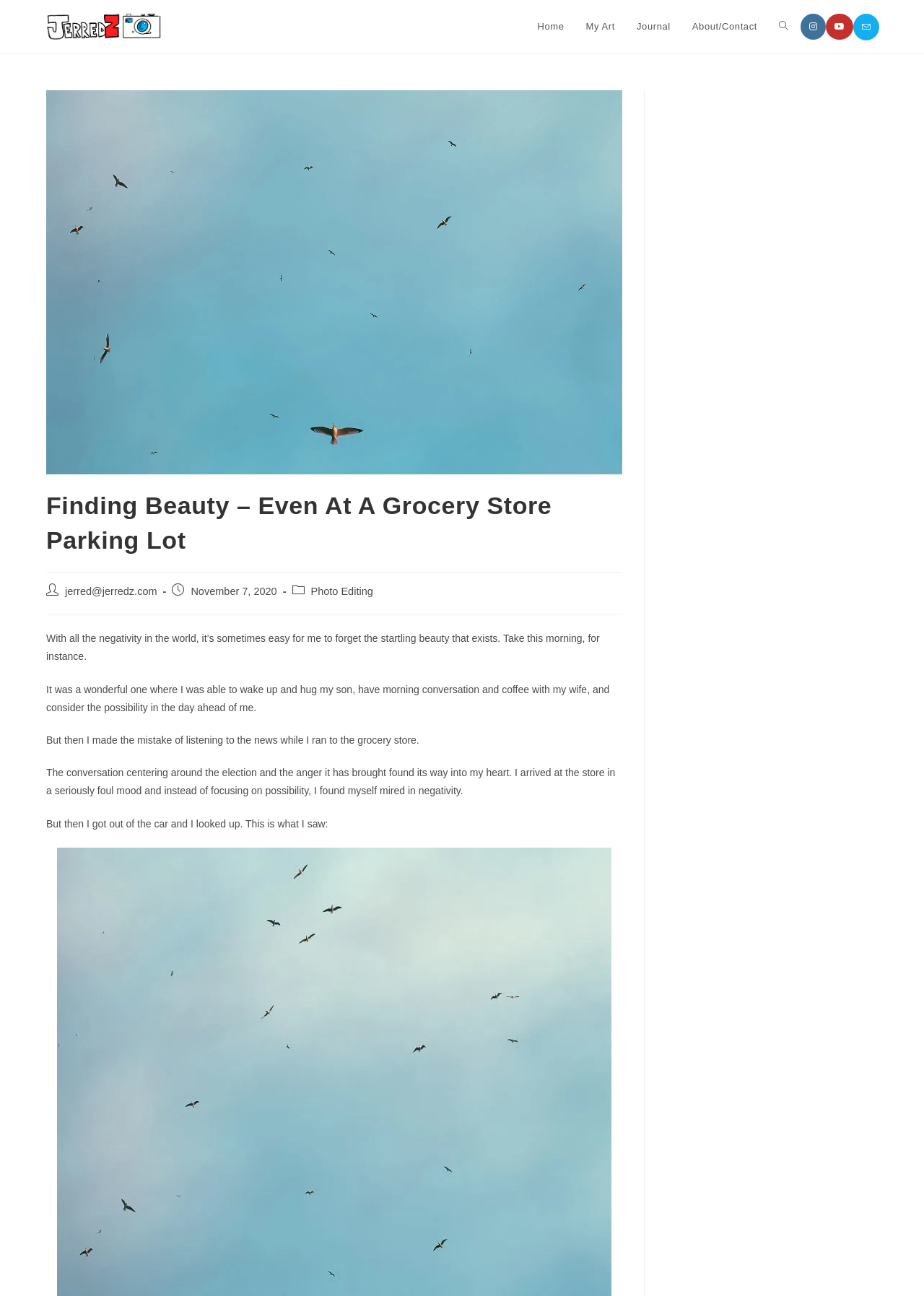Give a one-word or short phrase answer to this question: 
What is the photographer's email address?

jerred@jerredz.com